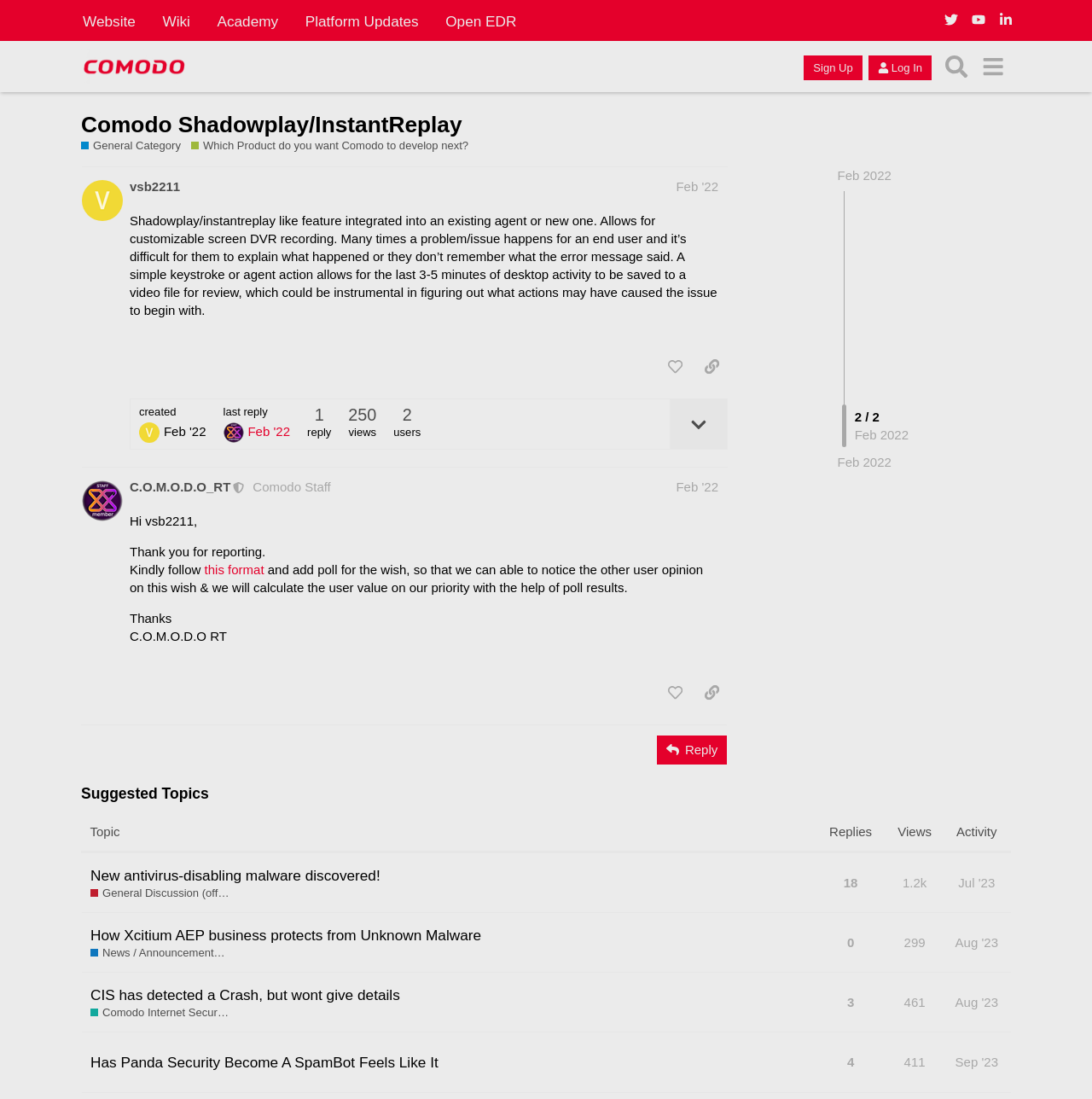With reference to the image, please provide a detailed answer to the following question: How many posts are on this page?

I scanned the webpage and found two posts, one from 'vsb2211' and another from 'C.O.M.O.D.O_RT'. Therefore, there are 2 posts on this page.